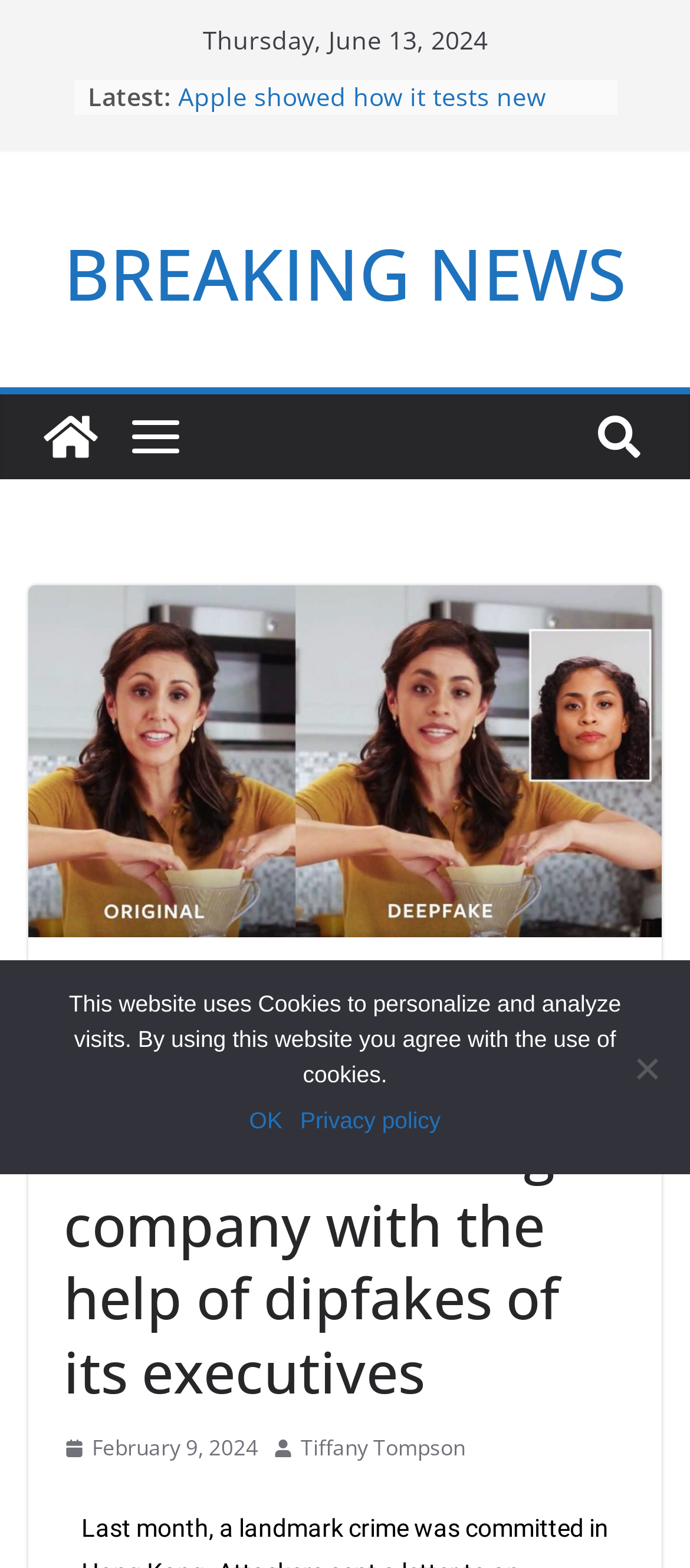Generate an in-depth caption that captures all aspects of the webpage.

The webpage appears to be a news article page. At the top, there is a date "Thursday, June 13, 2024" and a label "Latest:". Below this, there is a list of news articles, each represented by a bullet point and a link to the article. The articles include "Netflix’s recipe for success includes ‘secret sauce’ spiced with Silicon Valley savvy", "Apple showed how it tests new iPhones for water resistance", and several others.

To the right of the list, there is a breaking news section with a heading "BREAKING NEWS" and a link to the breaking news article. Below this, there is an image and another link to the breaking news article.

The main article on the page is titled "Fraudsters stole $25 million from a large company with the help of dipfakes of its executives". The article is divided into sections, with a heading "U.S." and another heading "WORLD". There is also an image related to the article, labeled "dipfakes".

At the bottom of the page, there is a section with links to other articles, including one dated "February 9, 2024". There is also an image and a time indicator next to this link. Additionally, there is a link to an author, "Tiffany Tompson".

A cookie notice dialog is displayed at the bottom of the page, informing users that the website uses cookies and providing options to agree or learn more about the privacy policy.